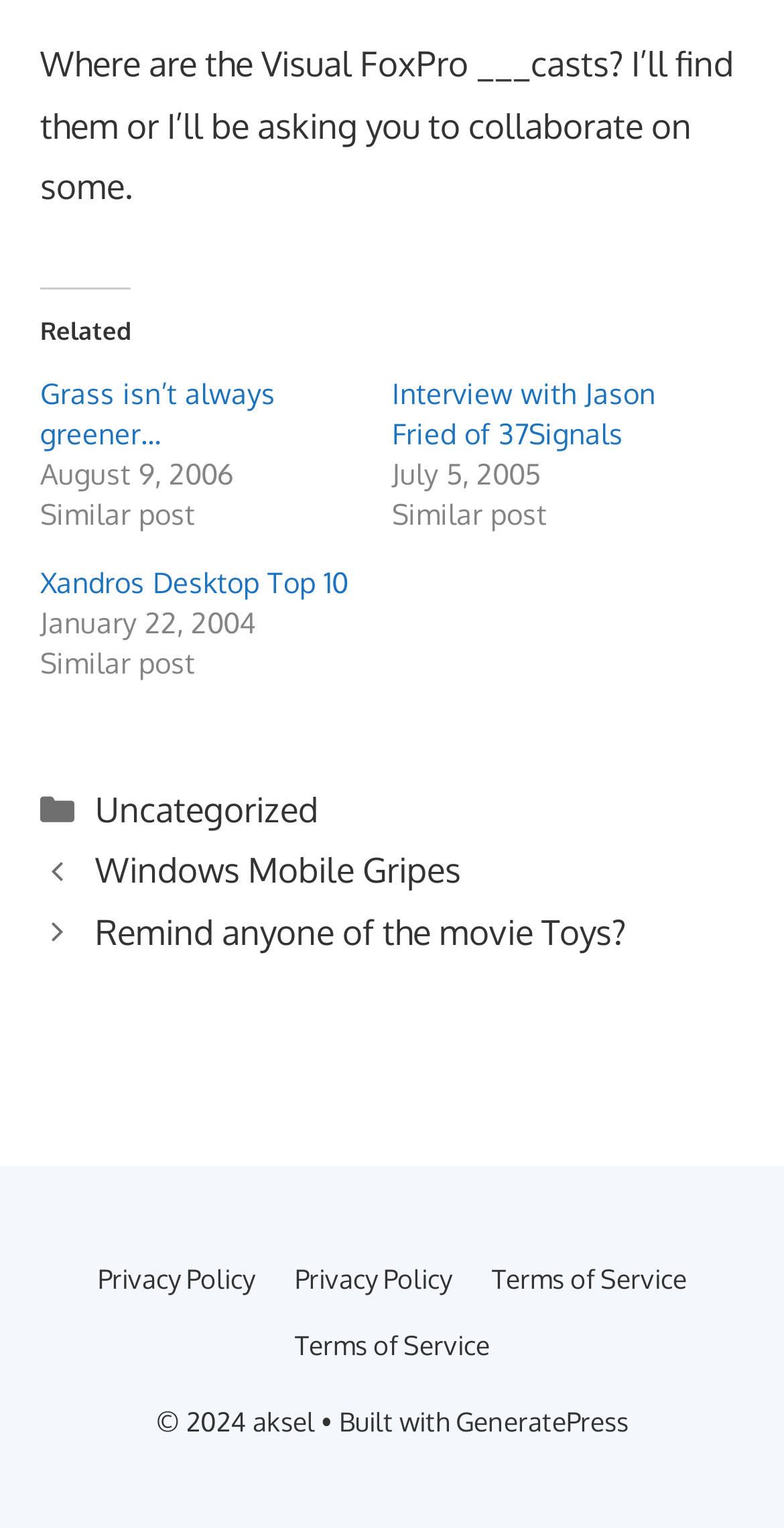Predict the bounding box of the UI element based on the description: "GeneratePress". The coordinates should be four float numbers between 0 and 1, formatted as [left, top, right, bottom].

[0.581, 0.92, 0.801, 0.941]